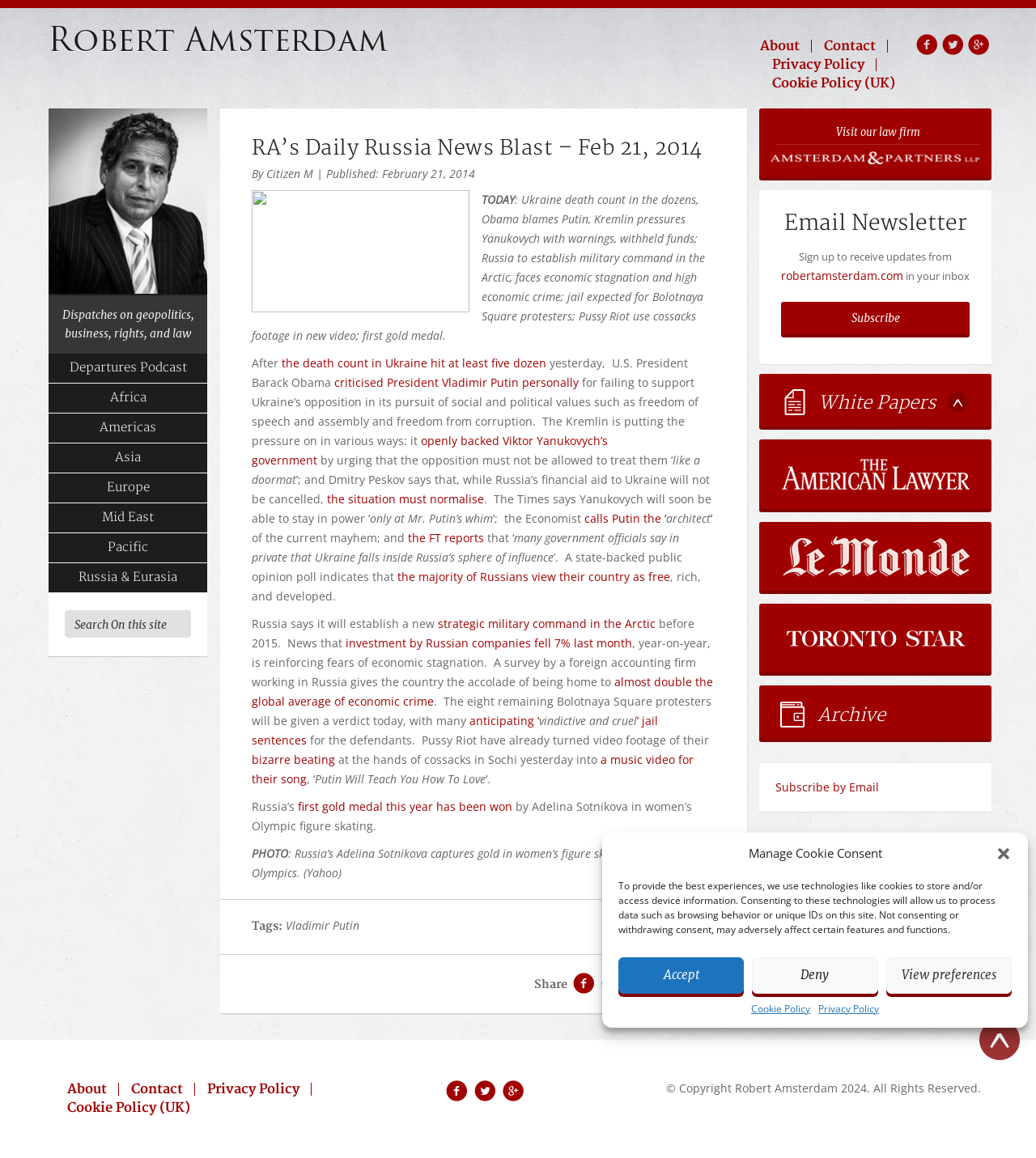Find the bounding box coordinates of the UI element according to this description: "Subscribe by Email".

[0.733, 0.659, 0.957, 0.701]